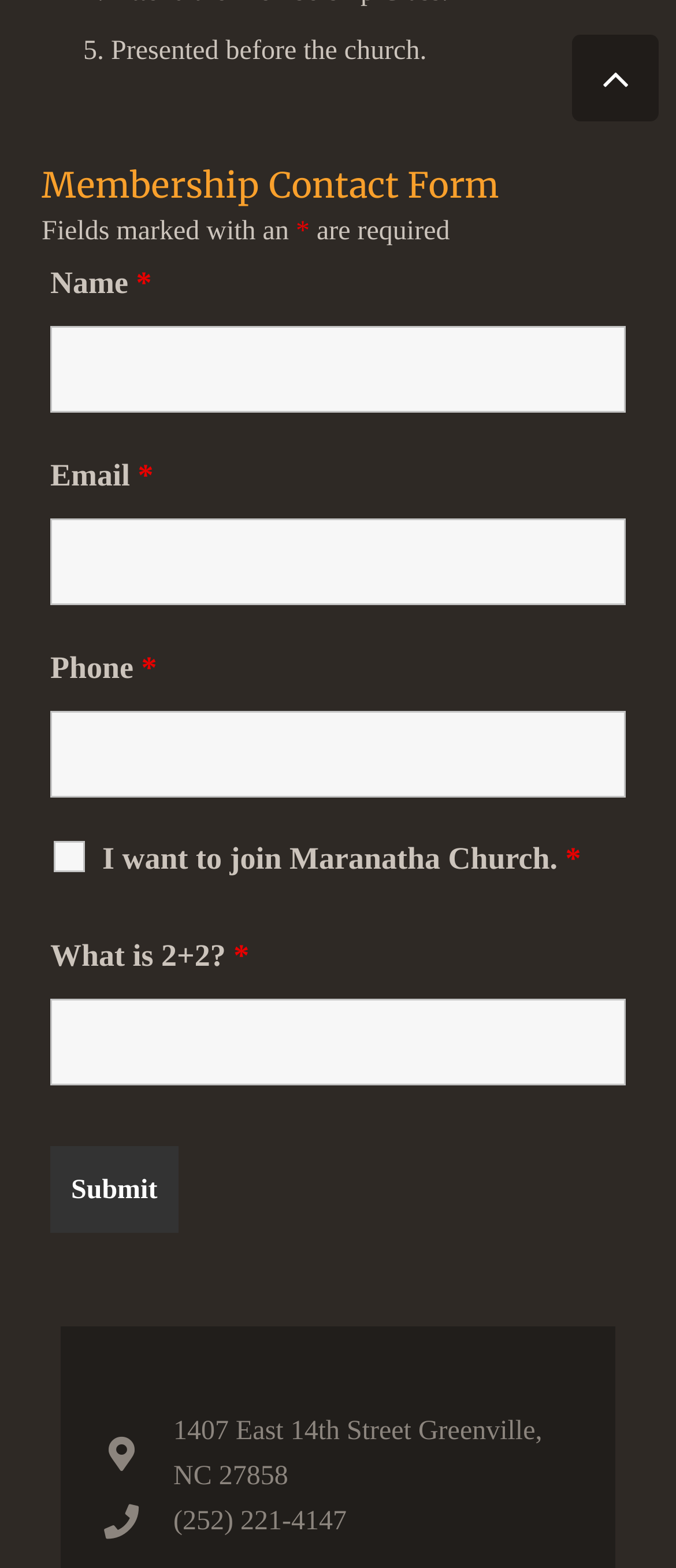Answer in one word or a short phrase: 
What is the button at the bottom of the form for?

Submit